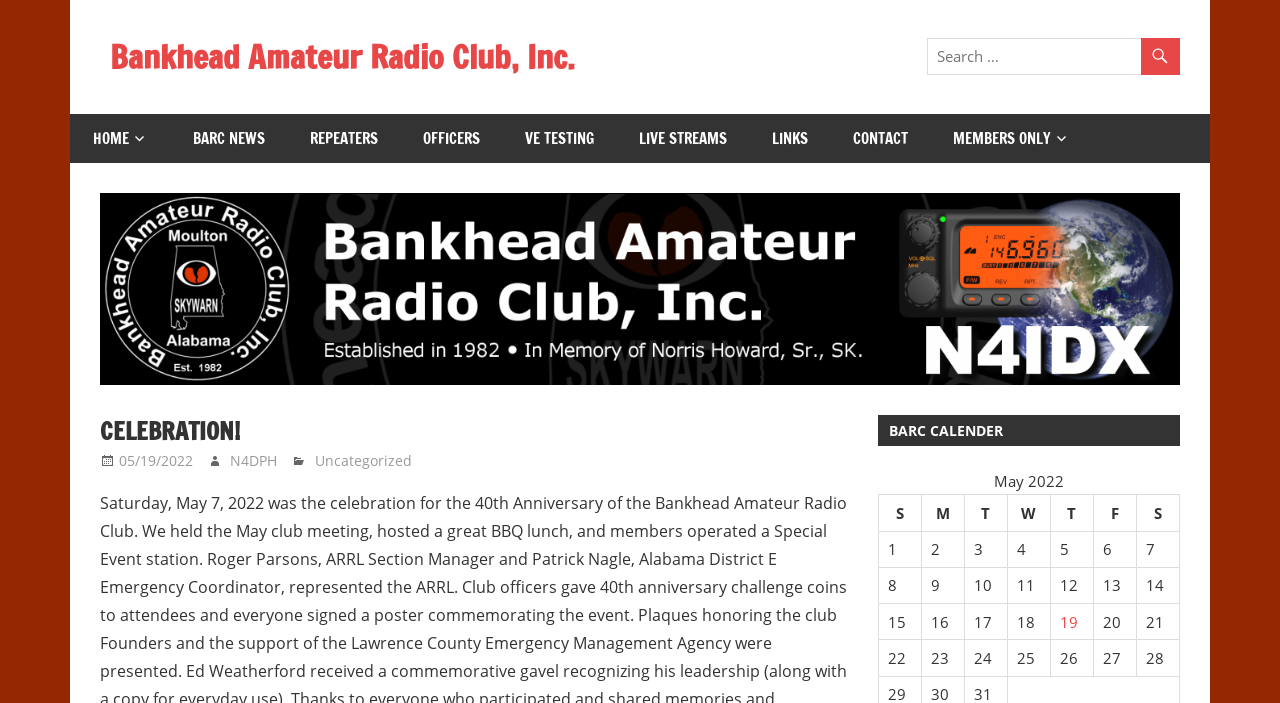Look at the image and answer the question in detail:
What is the date of the post with the author 'N4DPH'?

I found the answer by looking at the link element with the text '05/19/2022' near the author 'N4DPH' in the post section of the webpage, which suggests that it is the date of the post.